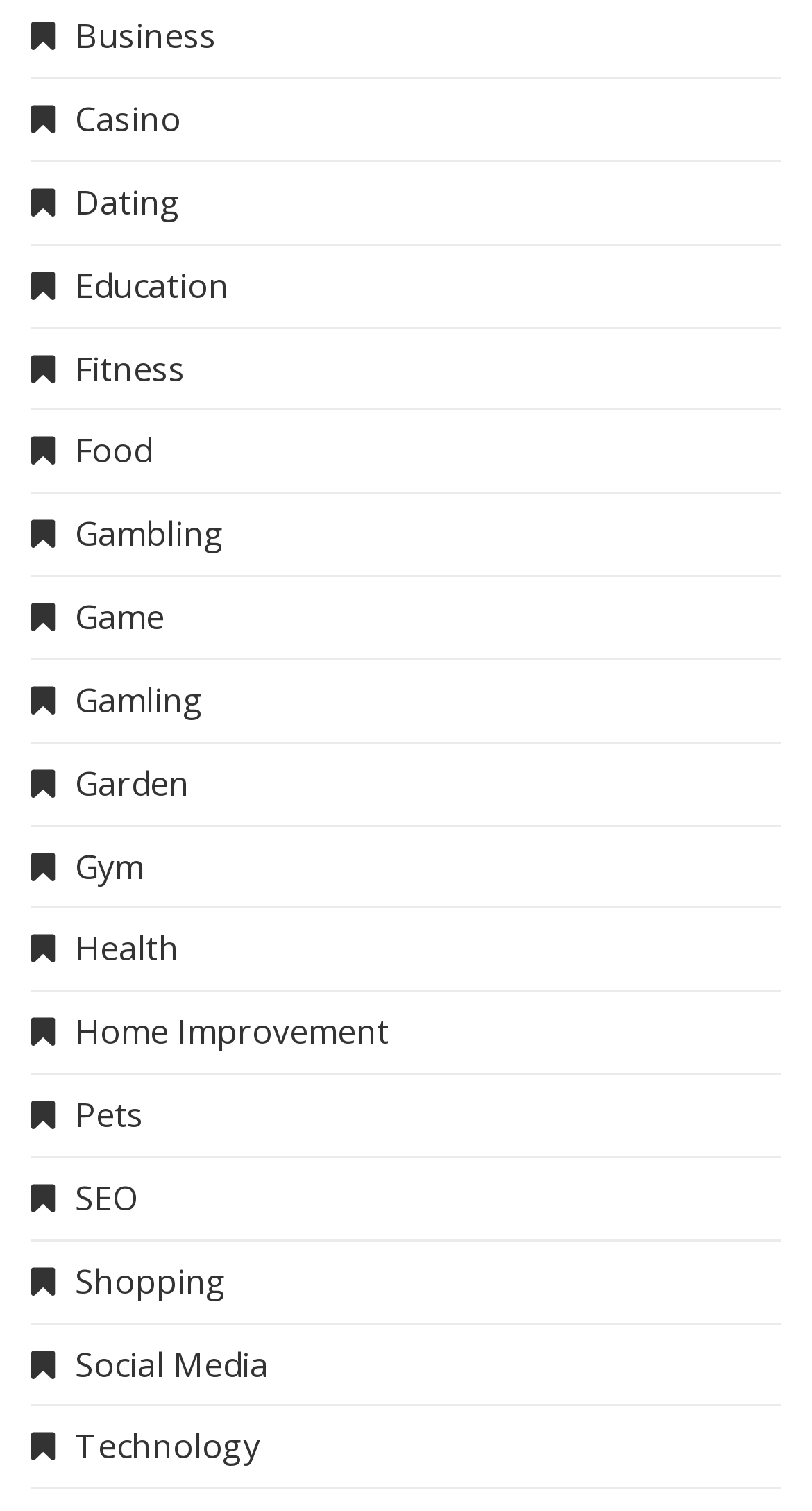Please determine the bounding box coordinates, formatted as (top-left x, top-left y, bottom-right x, bottom-right y), with all values as floating point numbers between 0 and 1. Identify the bounding box of the region described as: DOWNLOAD AUDIO

None